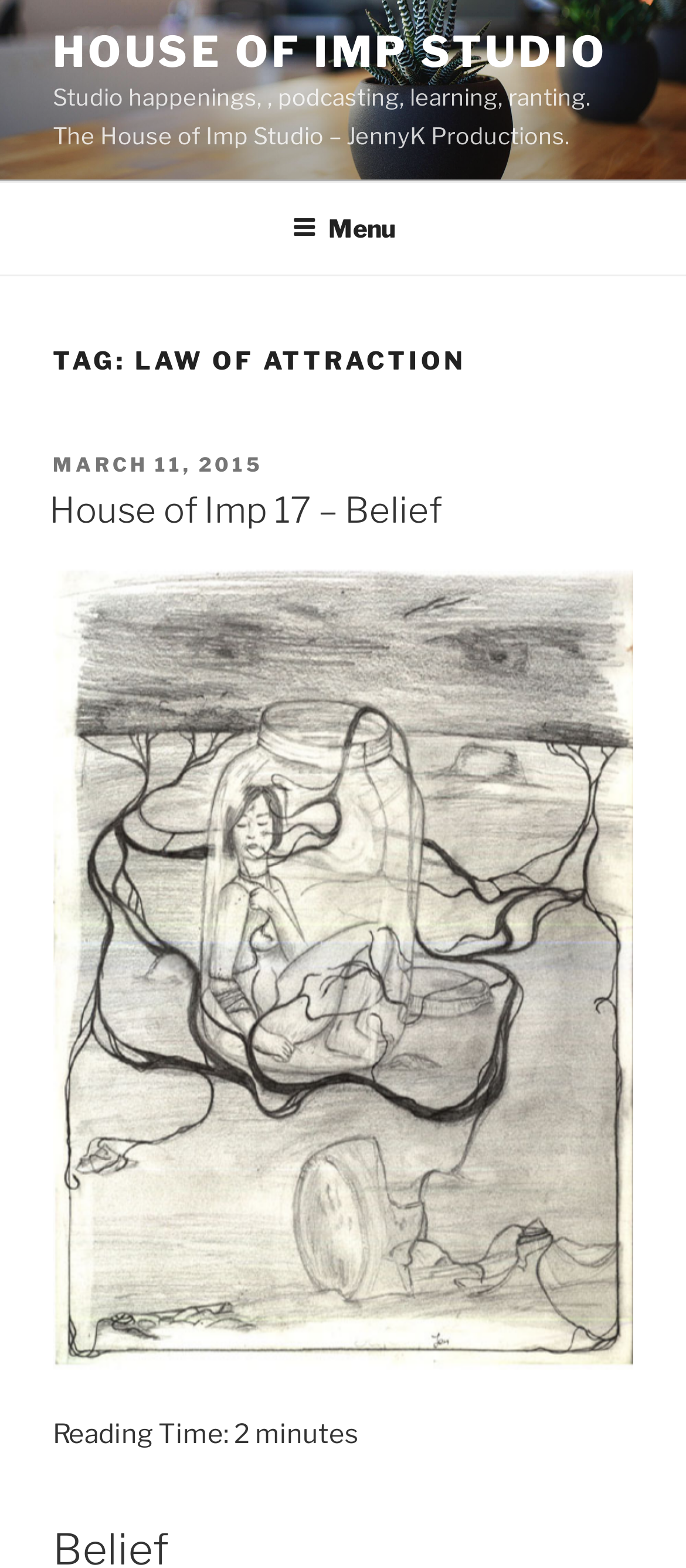Give the bounding box coordinates for this UI element: "House of Imp Studio". The coordinates should be four float numbers between 0 and 1, arranged as [left, top, right, bottom].

[0.077, 0.017, 0.886, 0.049]